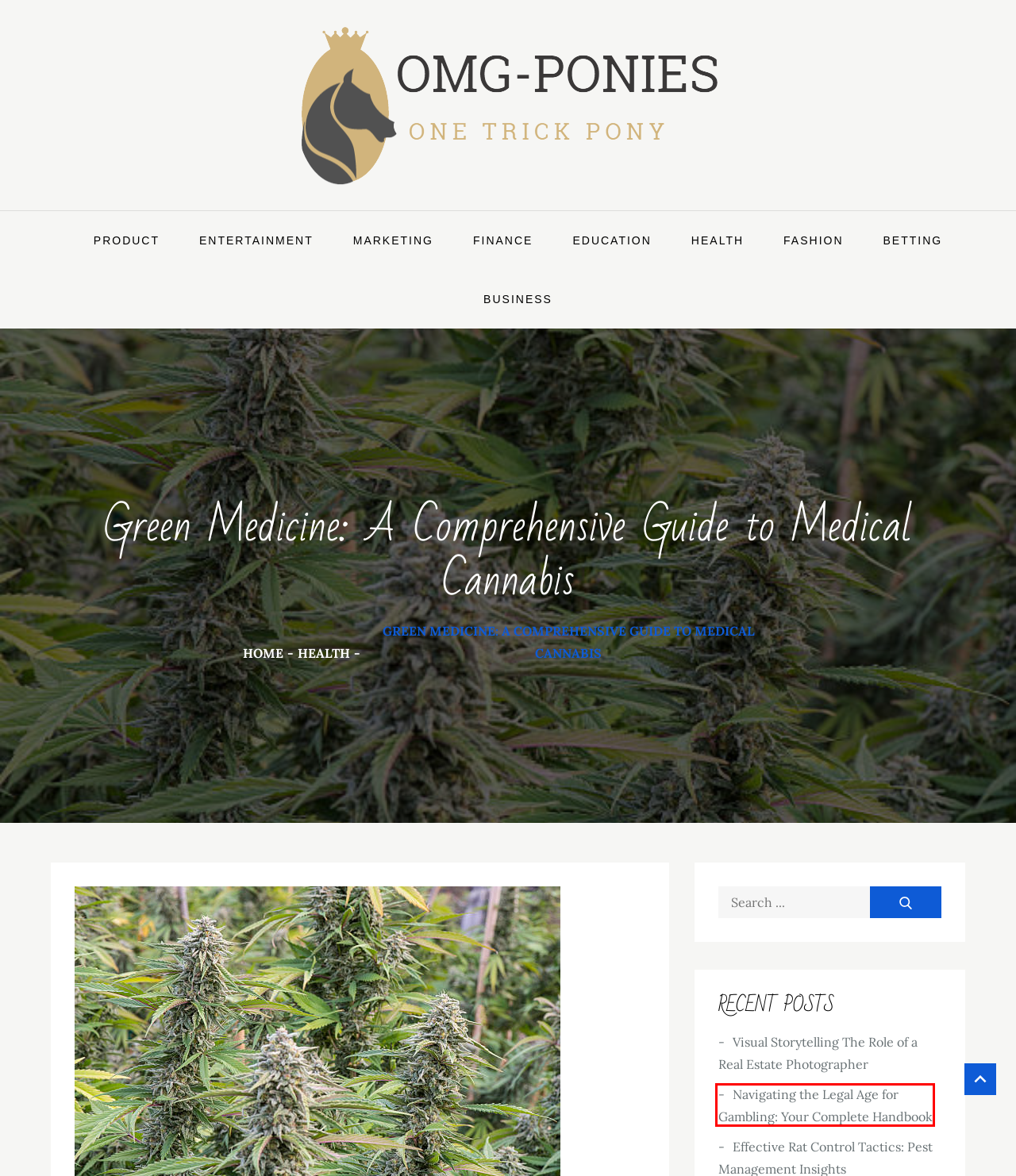You are given a screenshot of a webpage with a red rectangle bounding box. Choose the best webpage description that matches the new webpage after clicking the element in the bounding box. Here are the candidates:
A. Entertainment – Omg-Ponies
B. Navigating the Legal Age for Gambling: Your Complete Handbook – Omg-Ponies
C. Business – Omg-Ponies
D. Visual Storytelling The Role of a Real Estate Photographer – Omg-Ponies
E. Marketing – Omg-Ponies
F. Betting – Omg-Ponies
G. Finance – Omg-Ponies
H. Fashion – Omg-Ponies

B